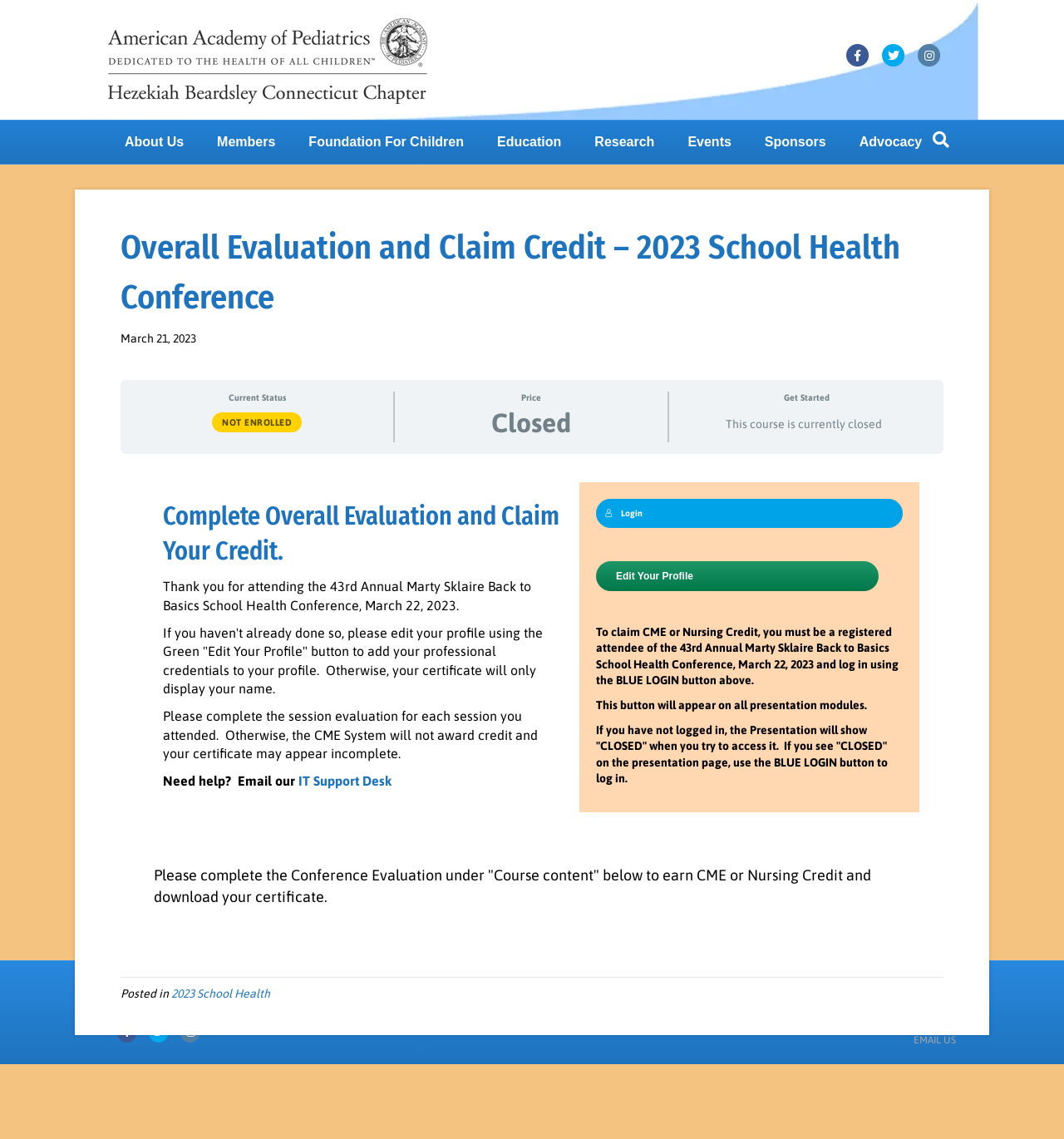Can you look at the image and give a comprehensive answer to the question:
What is the current status of the course?

I found the answer by looking at the 'Current Status' section on the webpage, which displays the text 'NOT ENROLLED'.